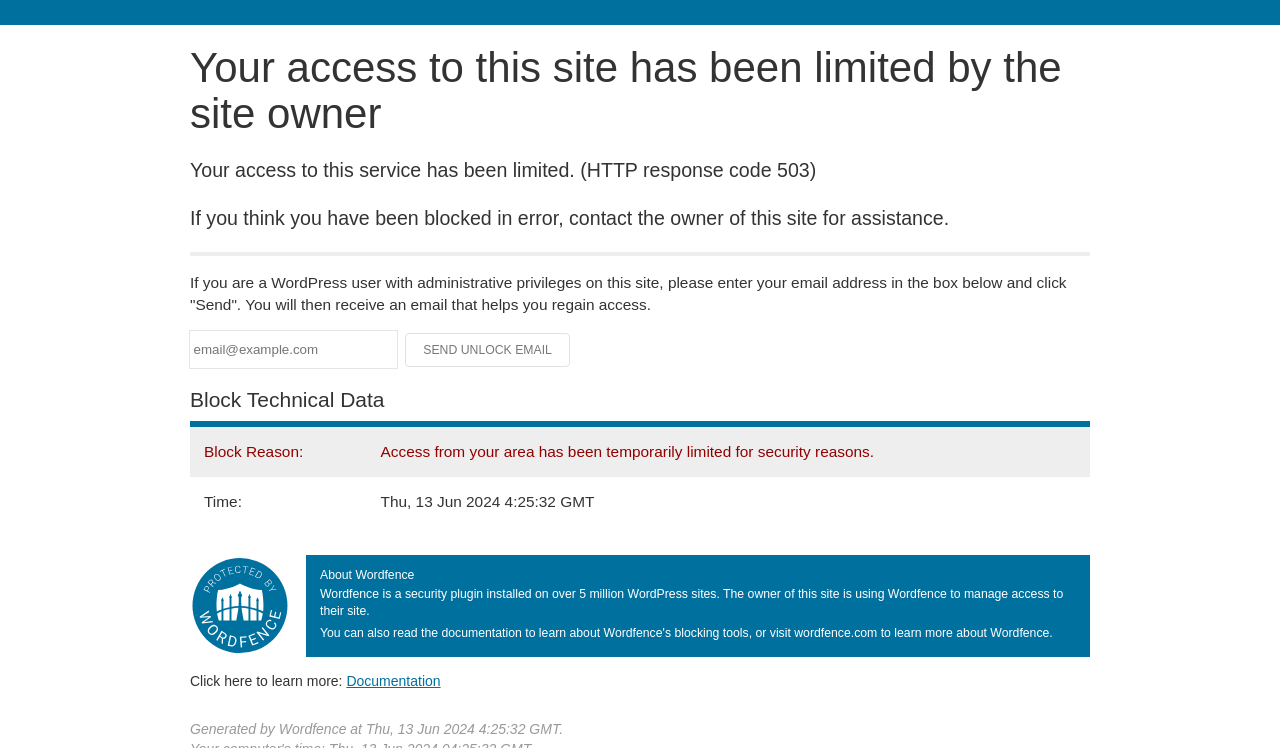Using the information in the image, could you please answer the following question in detail:
What is the action that can be taken to learn more about Wordfence?

To learn more about Wordfence, the user can click the link 'Documentation' provided at the bottom of the page, as mentioned in the text 'Click here to learn more:'.